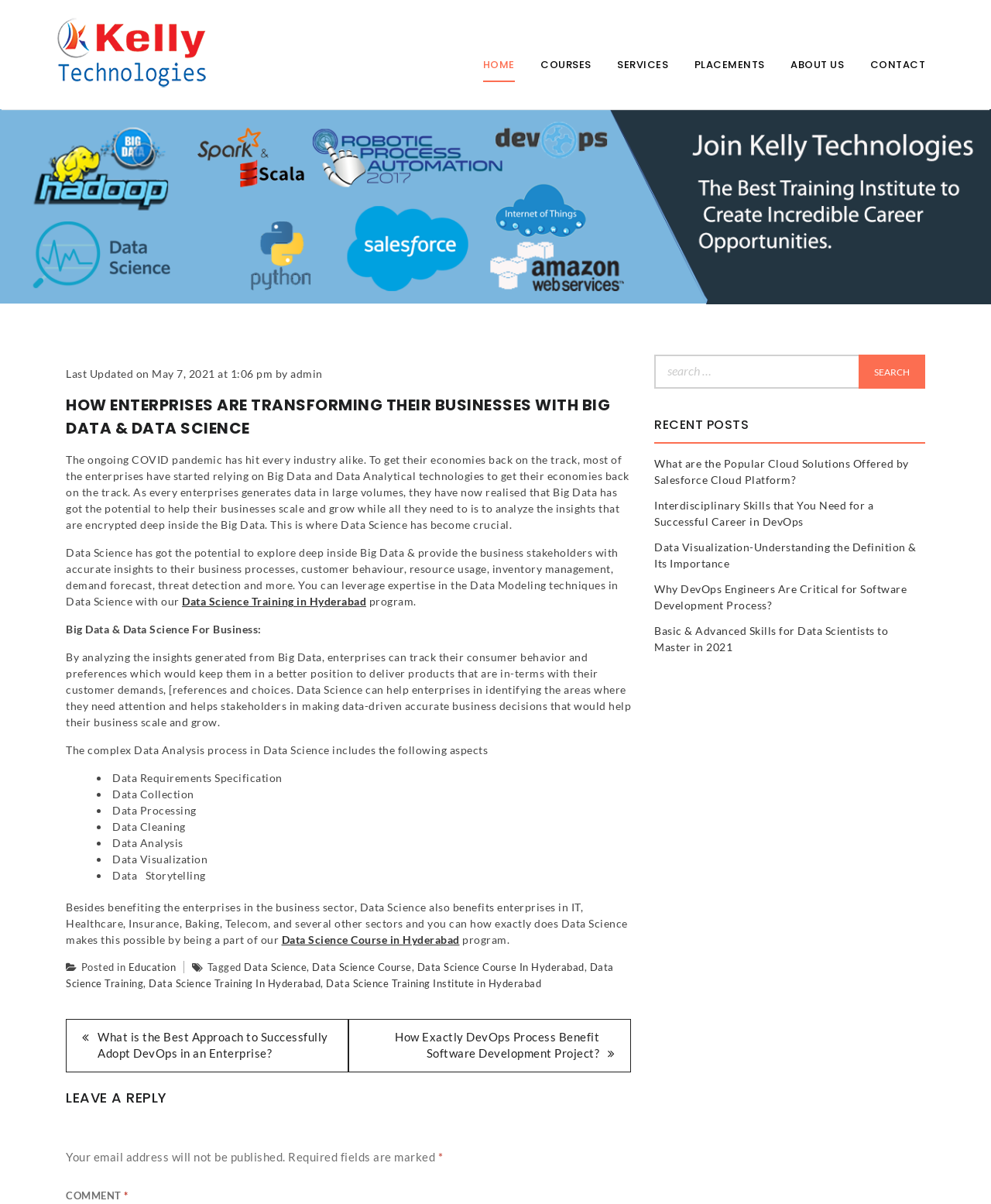Locate the bounding box coordinates of the area you need to click to fulfill this instruction: 'Read the 'BLOG KELLY TECHNOLOGIES' article'. The coordinates must be in the form of four float numbers ranging from 0 to 1: [left, top, right, bottom].

[0.055, 0.077, 0.271, 0.127]